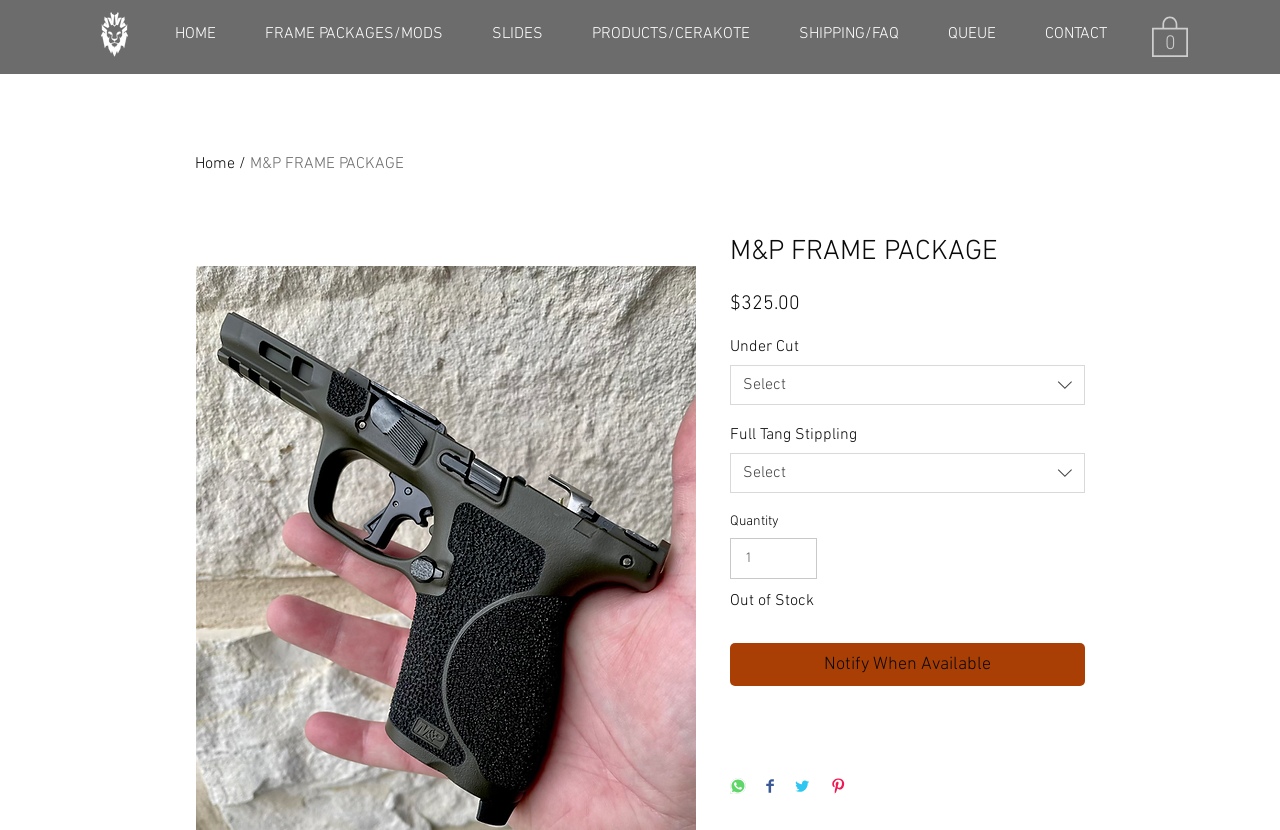What is the minimum quantity that can be ordered?
Give a one-word or short phrase answer based on the image.

1